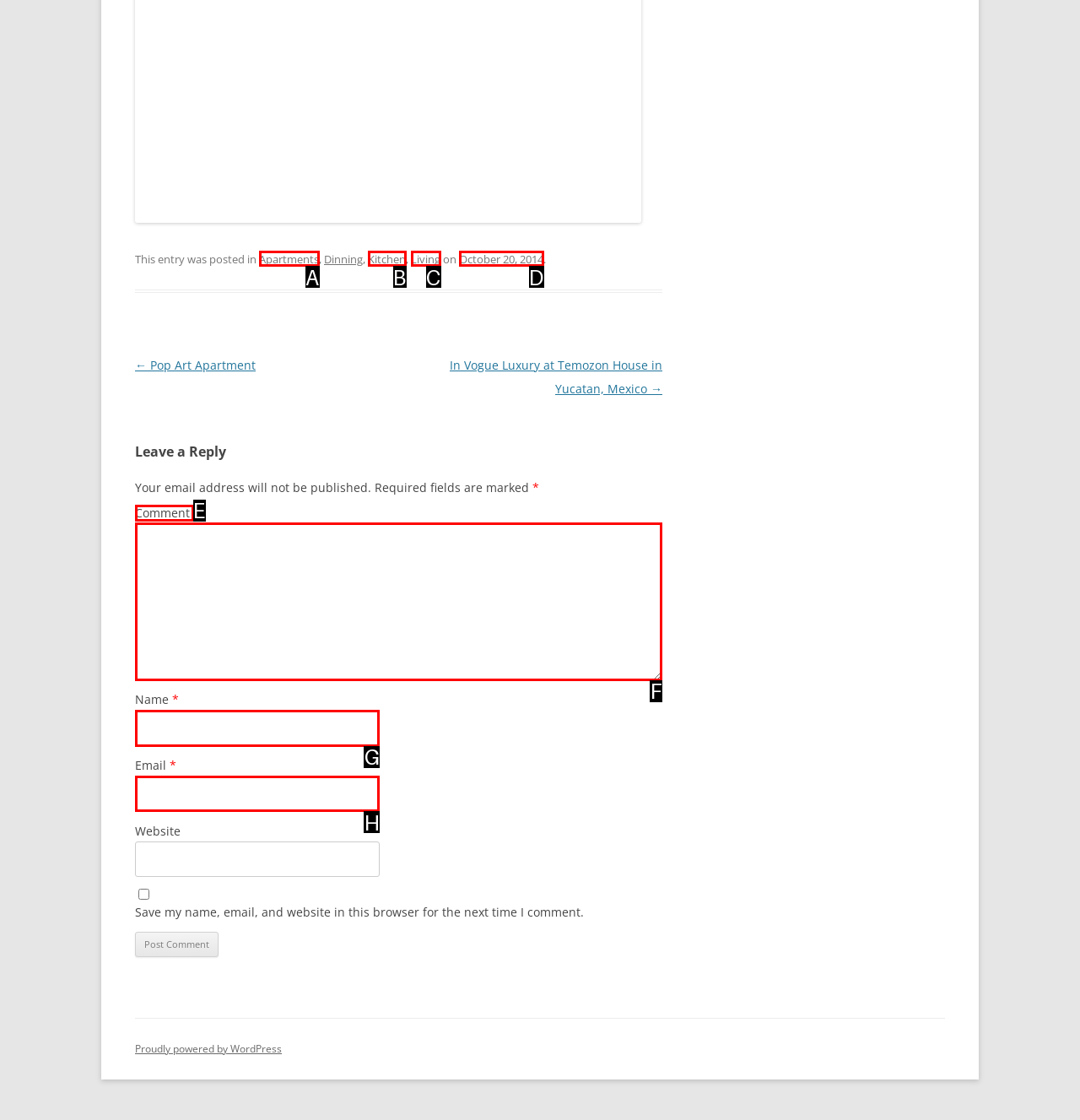Determine which HTML element should be clicked to carry out the following task: Leave a comment Respond with the letter of the appropriate option.

E